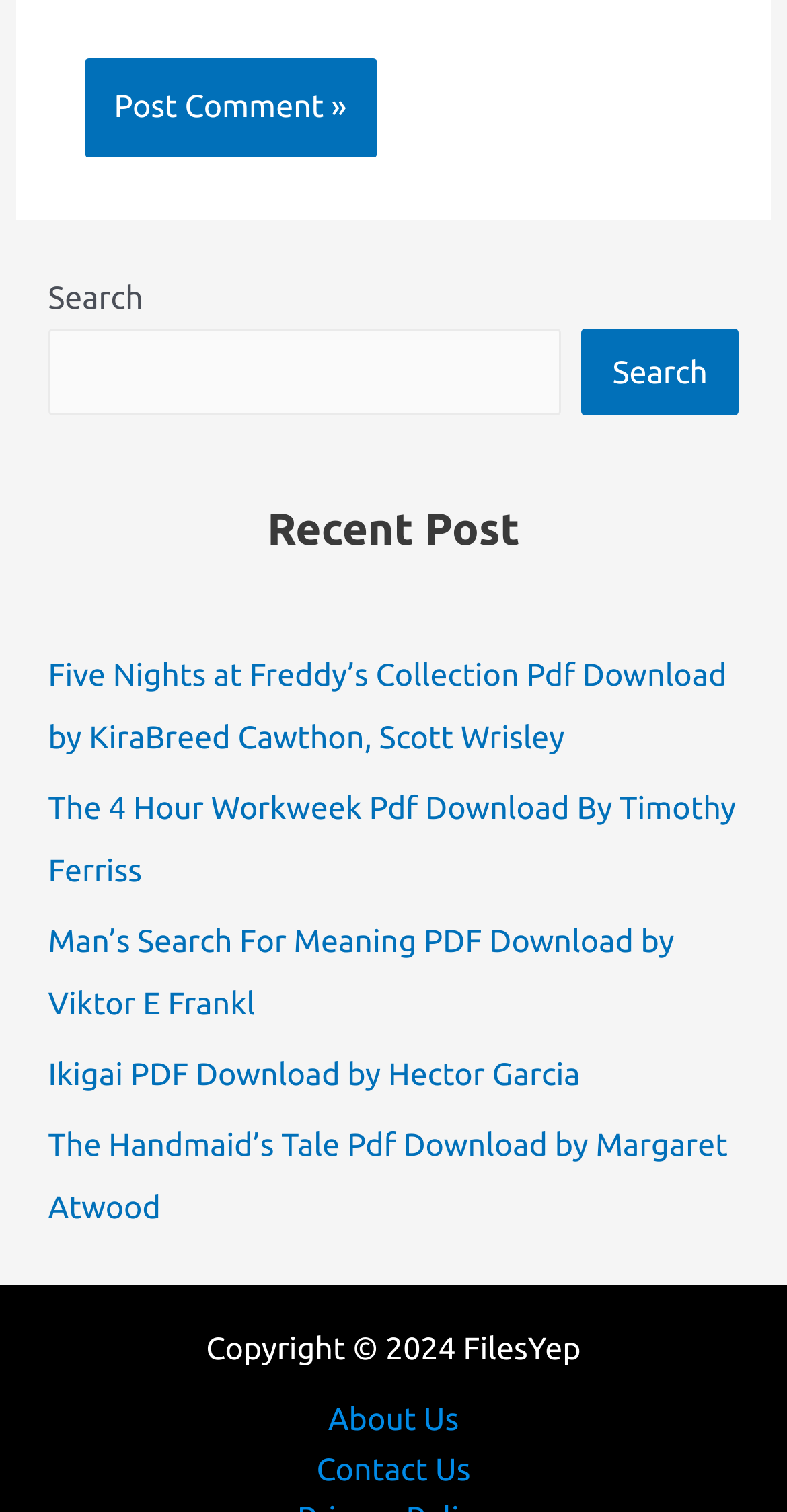How can you contact the webpage owner?
Please provide a comprehensive answer based on the visual information in the image.

The webpage has a link labeled 'Contact Us' at the bottom, which suggests that users can contact the webpage owner through this link.